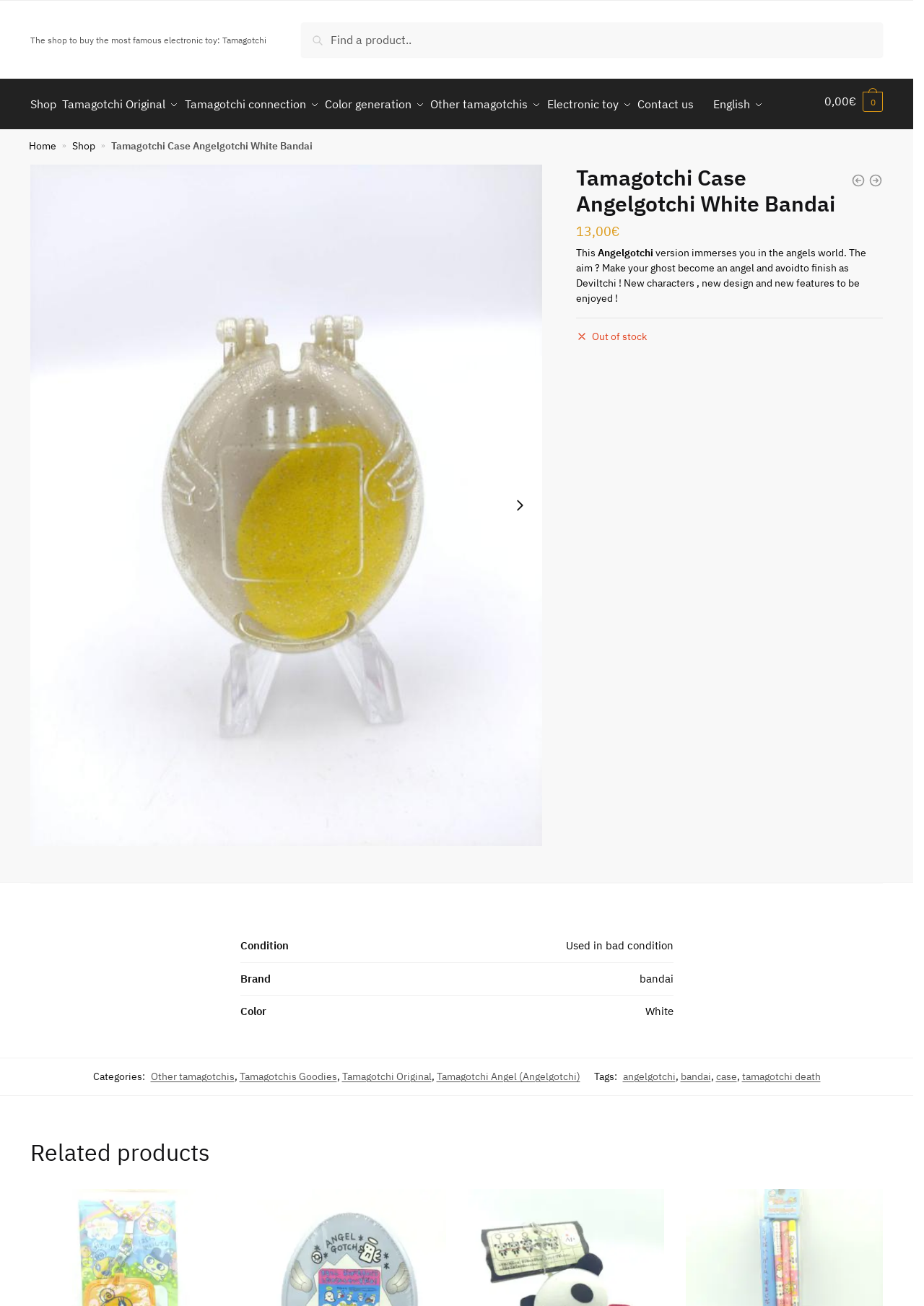Please reply with a single word or brief phrase to the question: 
Is the Tamagotchi Case Angelgotchi White Bandai in stock?

No